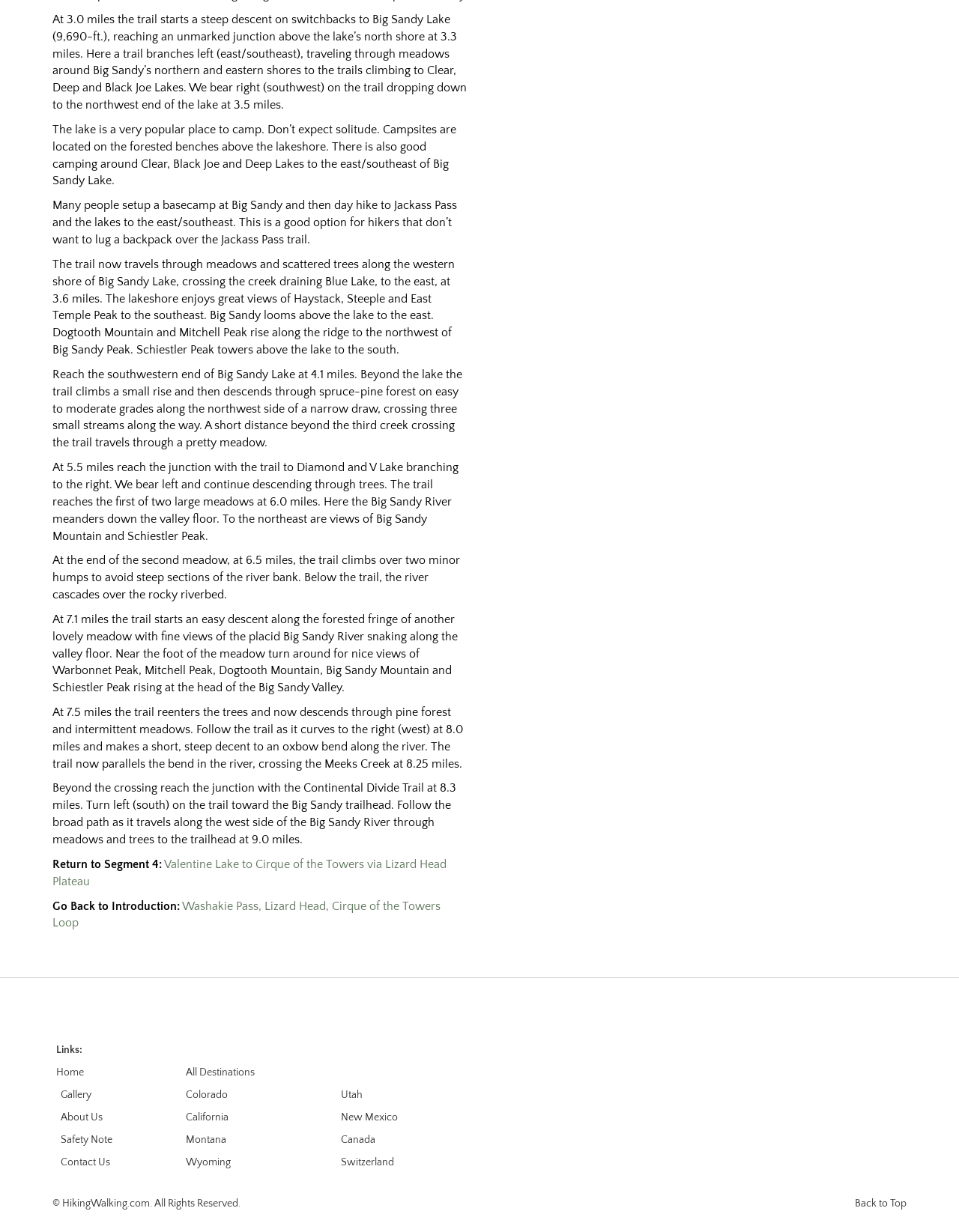Please find the bounding box coordinates of the section that needs to be clicked to achieve this instruction: "Click the link to Back to Top".

[0.891, 0.972, 0.945, 0.982]